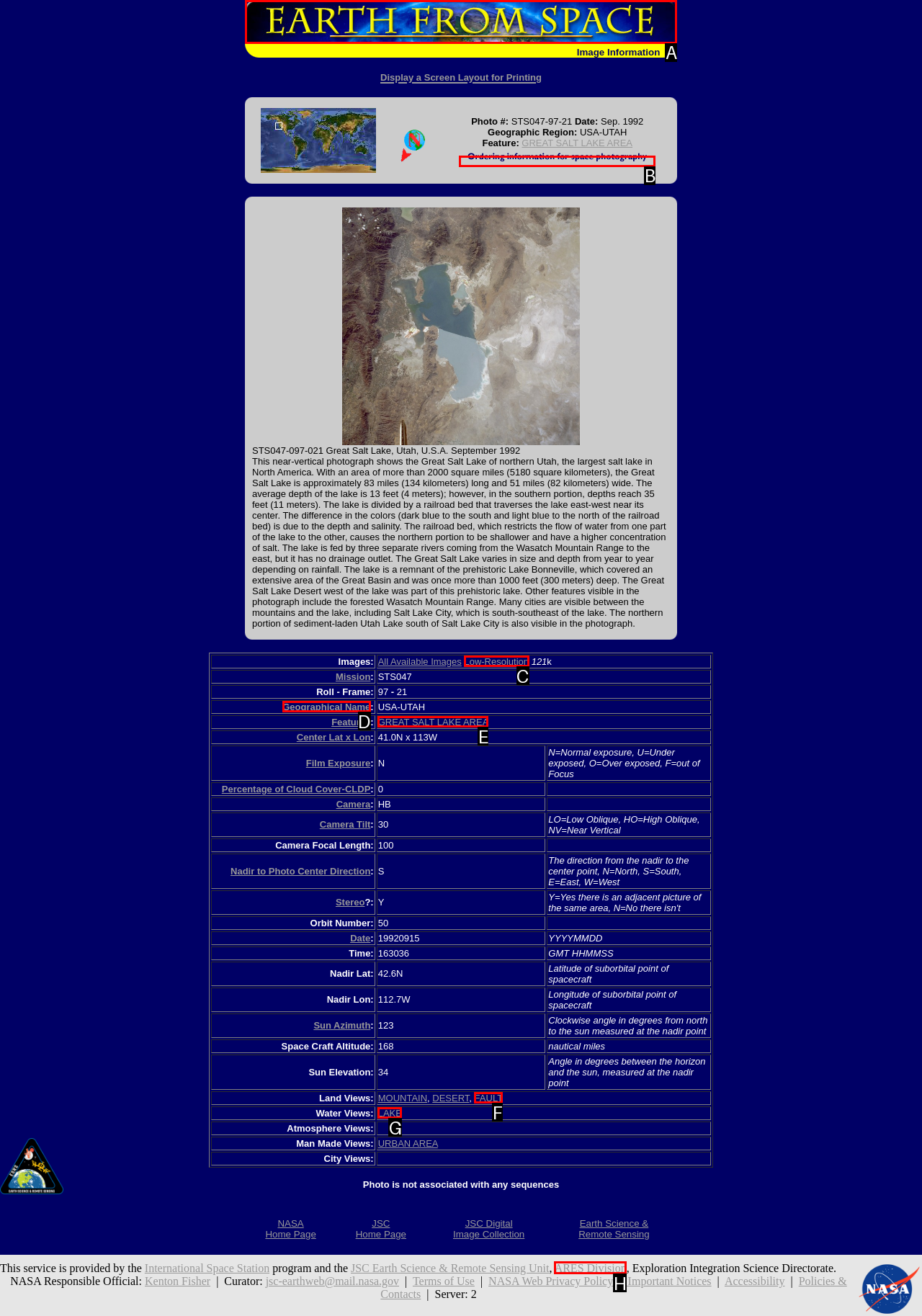Identify the correct option to click in order to complete this task: Return to Earth From Space Home
Answer with the letter of the chosen option directly.

A